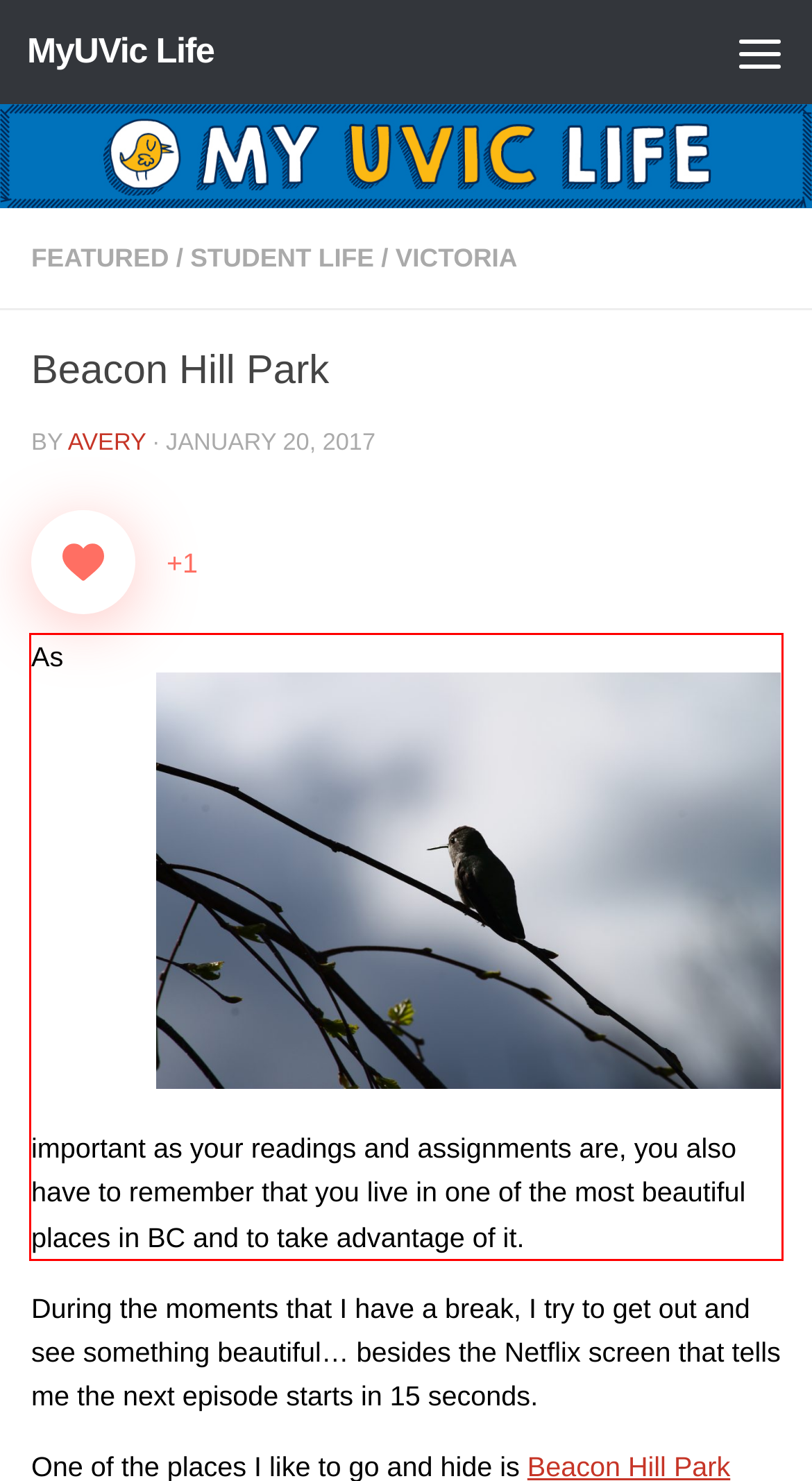Please examine the webpage screenshot containing a red bounding box and use OCR to recognize and output the text inside the red bounding box.

As important as your readings and assignments are, you also have to remember that you live in one of the most beautiful places in BC and to take advantage of it.